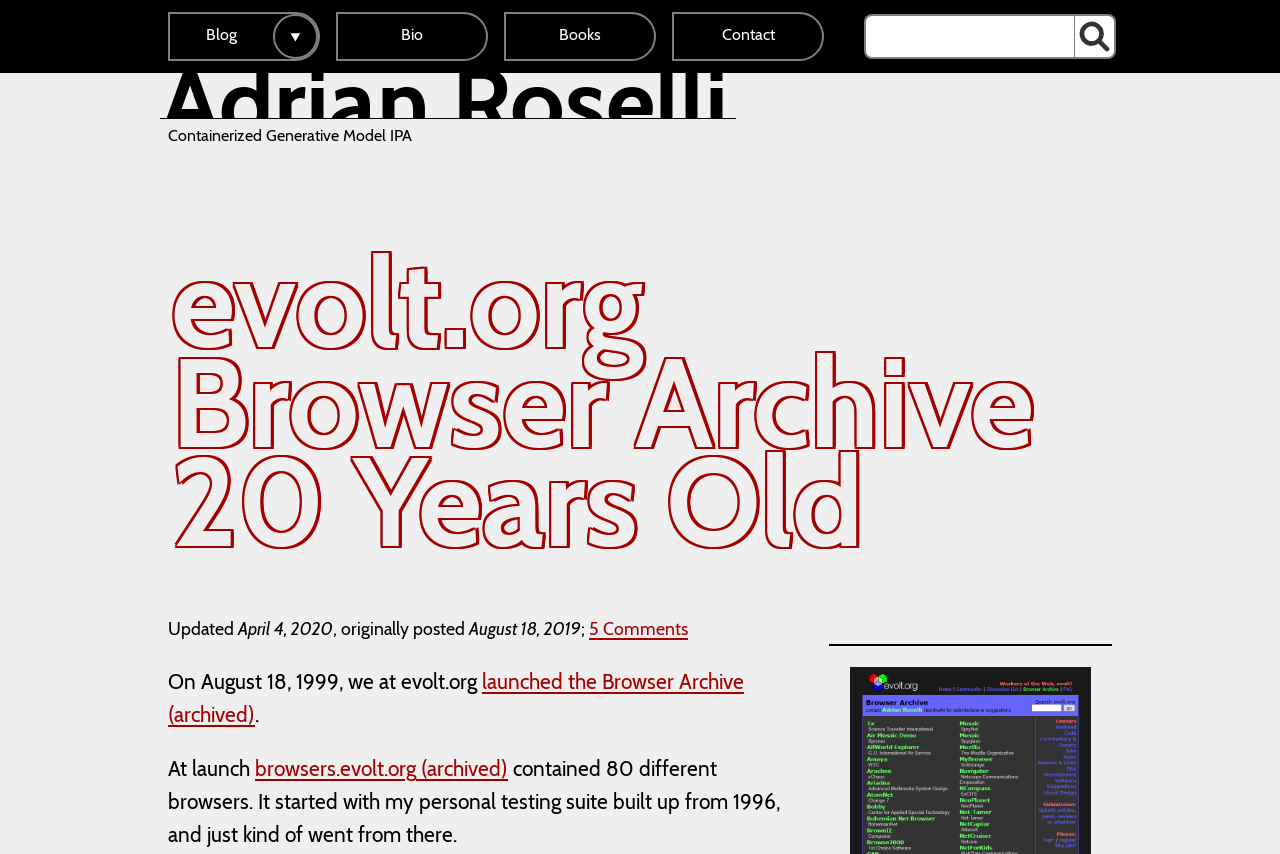Kindly provide the bounding box coordinates of the section you need to click on to fulfill the given instruction: "Contact Adrian Roselli".

[0.527, 0.019, 0.642, 0.066]